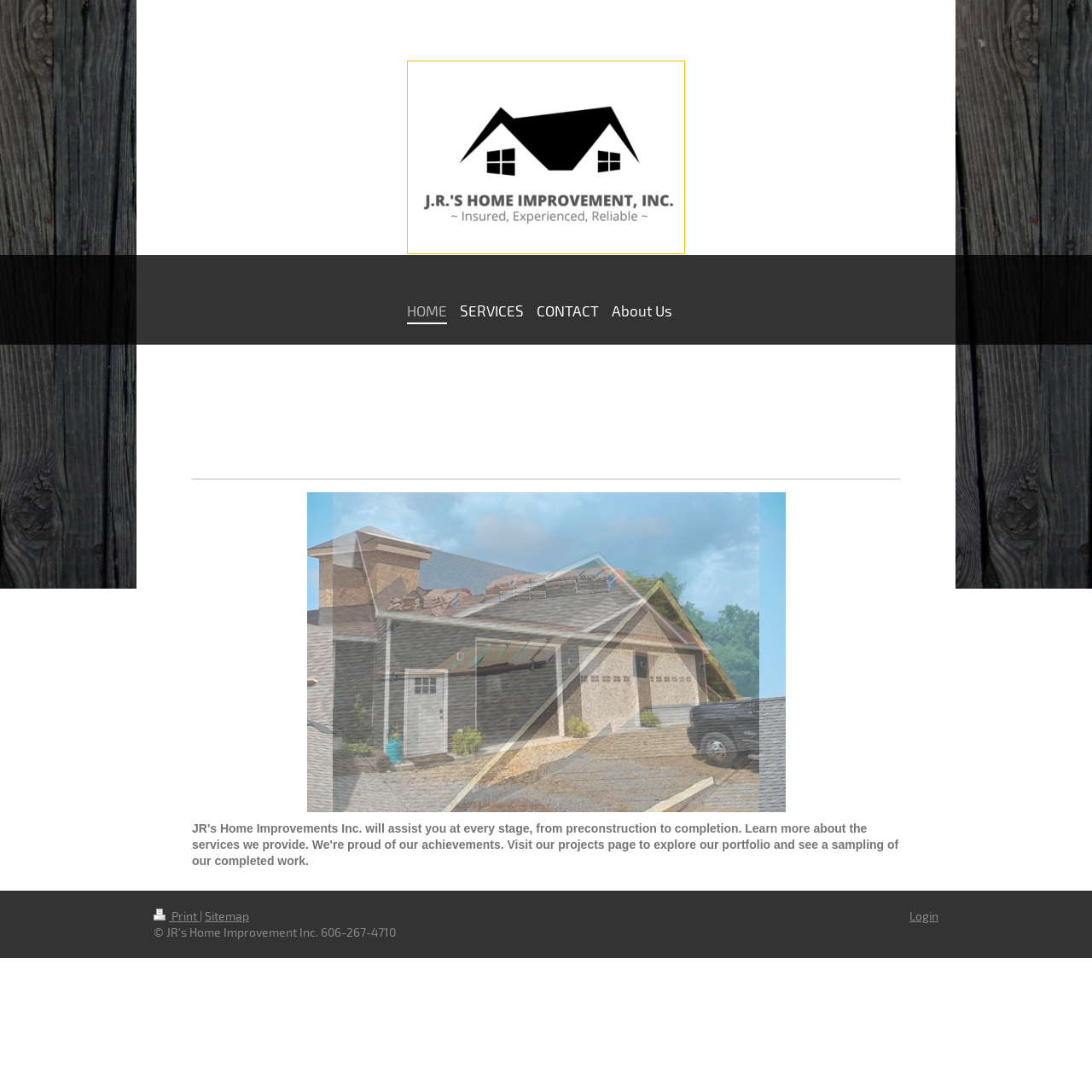Bounding box coordinates are specified in the format (top-left x, top-left y, bottom-right x, bottom-right y). All values are floating point numbers bounded between 0 and 1. Please provide the bounding box coordinate of the region this sentence describes: Fancy Foods

None